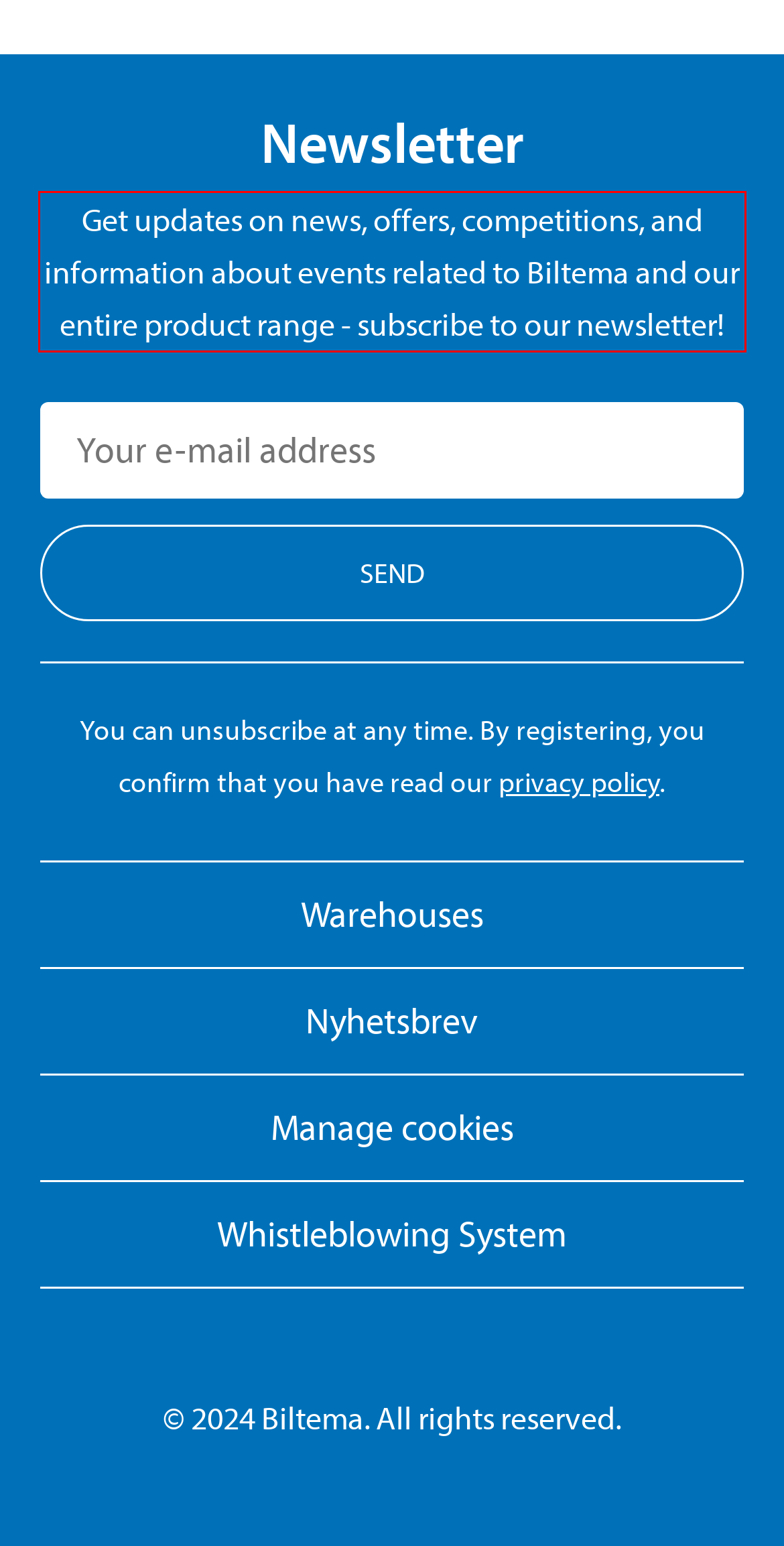Look at the screenshot of the webpage, locate the red rectangle bounding box, and generate the text content that it contains.

Get updates on news, offers, competitions, and information about events related to Biltema and our entire product range - subscribe to our newsletter!